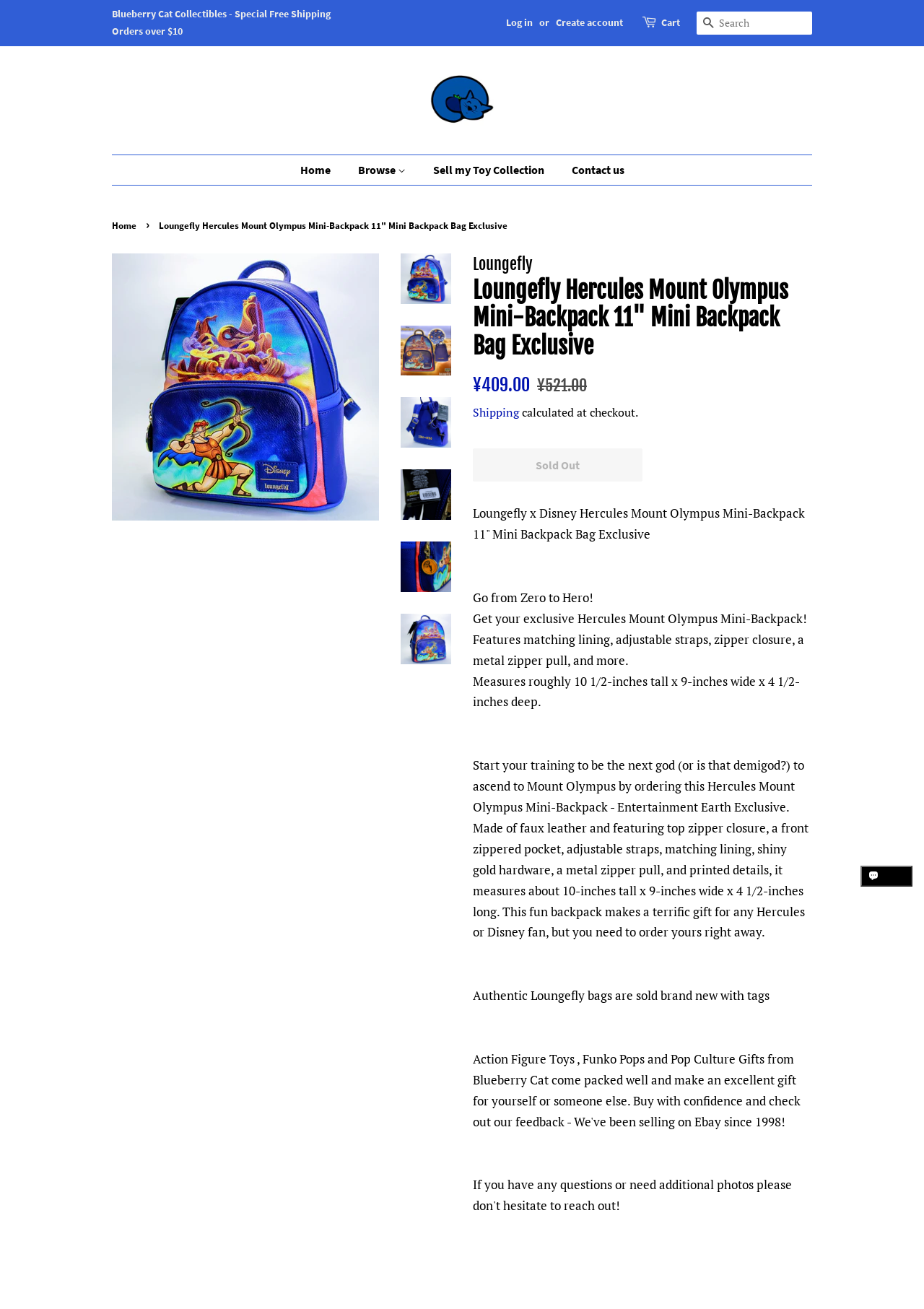Identify the bounding box for the UI element described as: "Avatar : The Last Airbender". The coordinates should be four float numbers between 0 and 1, i.e., [left, top, right, bottom].

[0.532, 0.297, 0.688, 0.331]